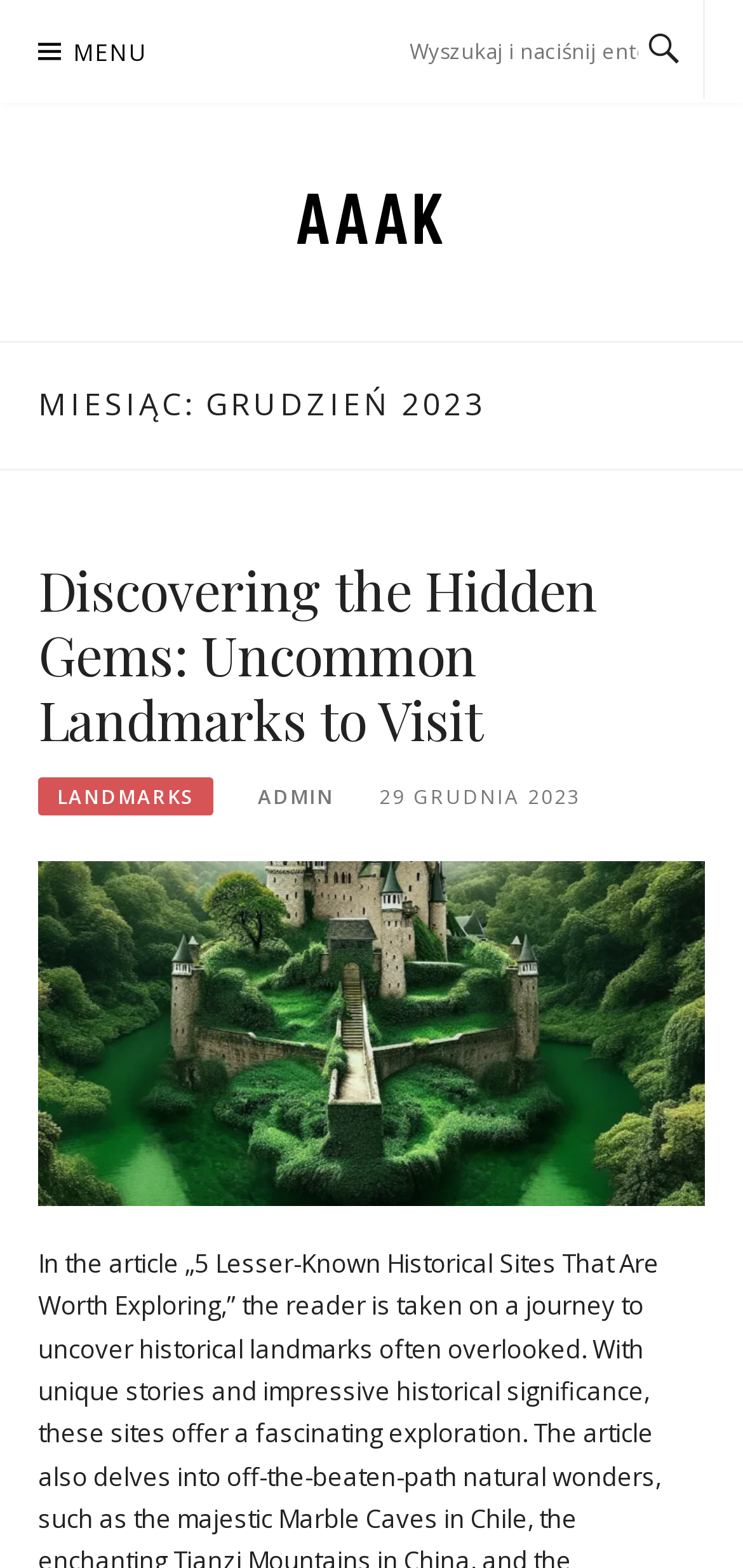Predict the bounding box coordinates for the UI element described as: "AaaK". The coordinates should be four float numbers between 0 and 1, presented as [left, top, right, bottom].

[0.396, 0.115, 0.604, 0.164]